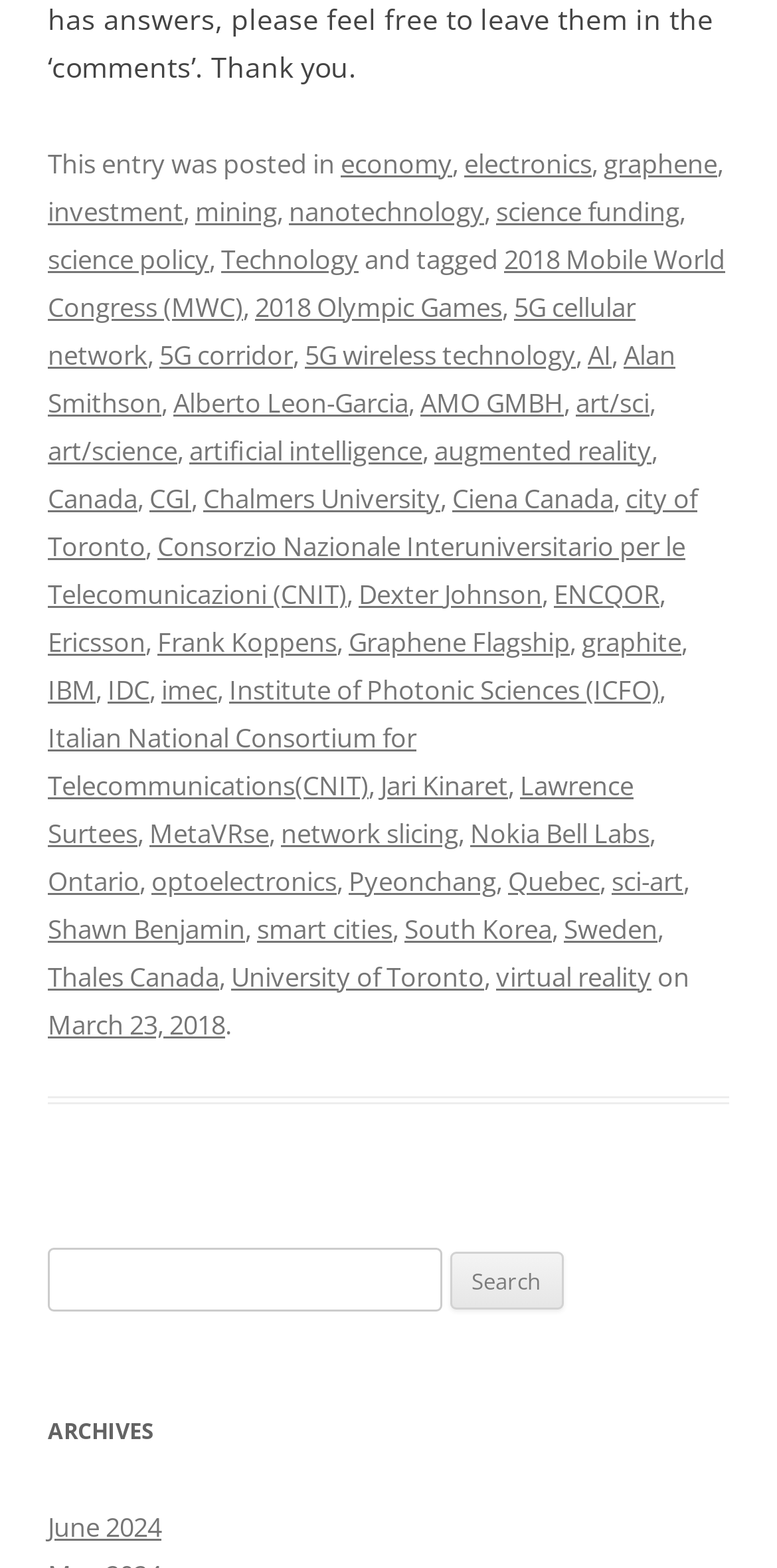Please mark the clickable region by giving the bounding box coordinates needed to complete this instruction: "visit the page about '2018 Mobile World Congress (MWC)'".

[0.062, 0.153, 0.933, 0.207]